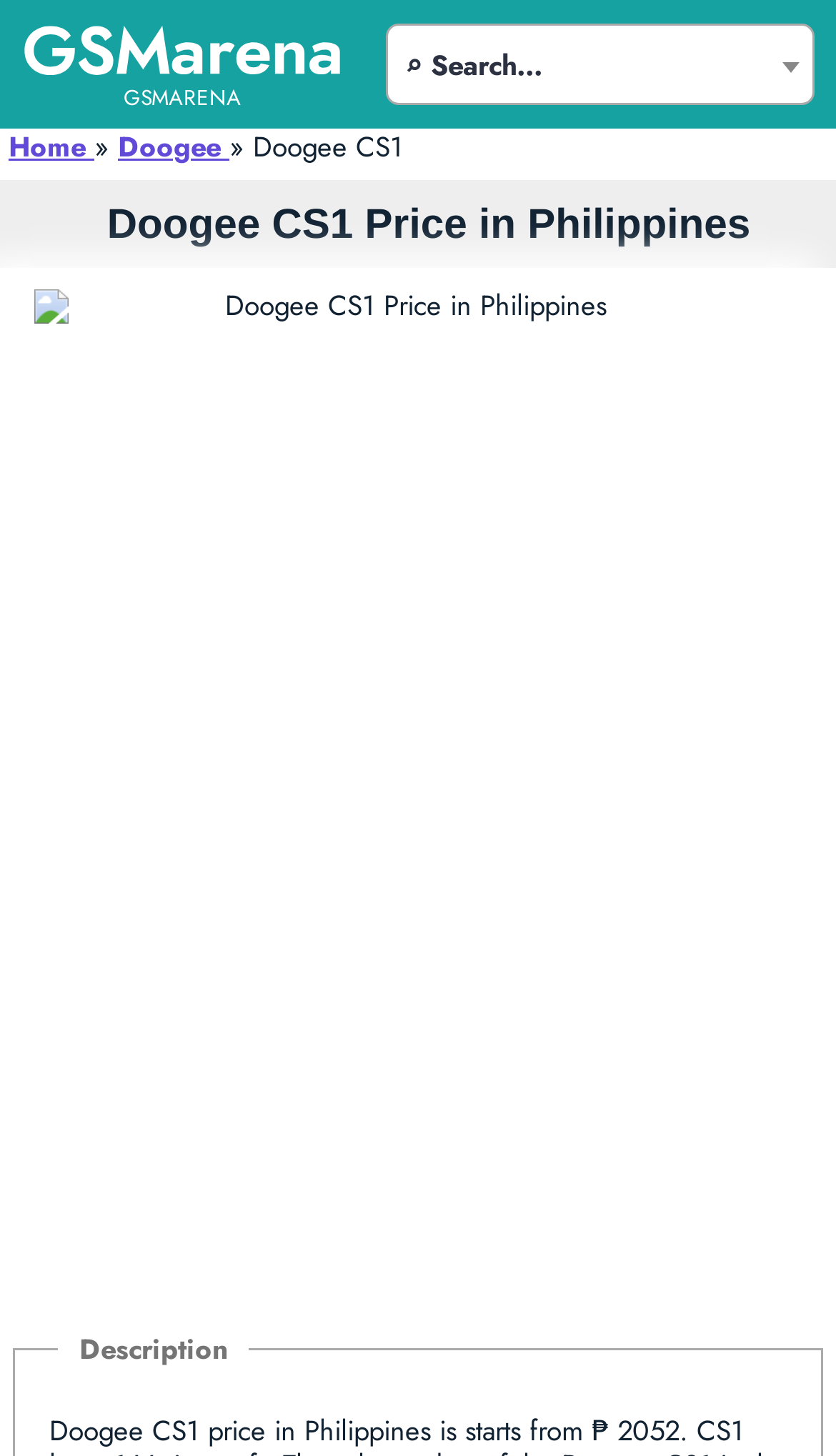Using the description "⌕ Search...", locate and provide the bounding box of the UI element.

[0.462, 0.016, 0.974, 0.072]